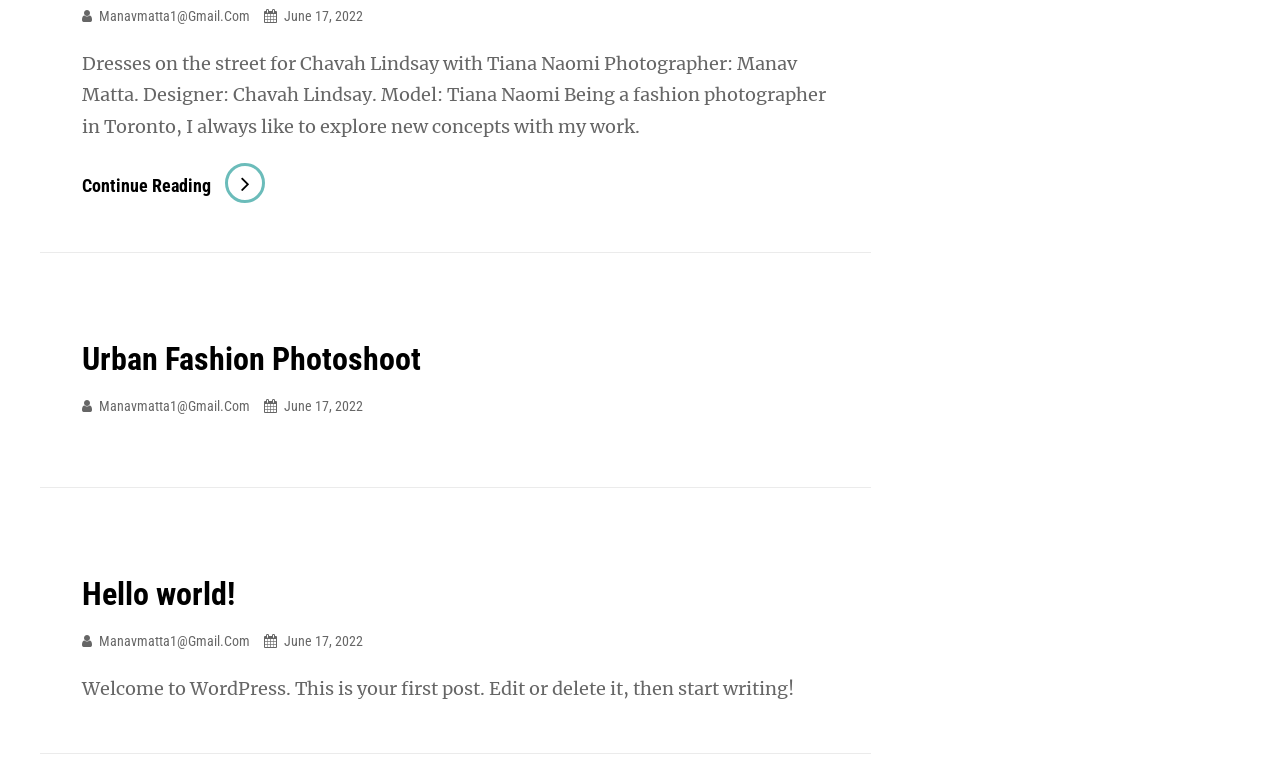Bounding box coordinates must be specified in the format (top-left x, top-left y, bottom-right x, bottom-right y). All values should be floating point numbers between 0 and 1. What are the bounding box coordinates of the UI element described as: June 17, 2022

[0.206, 0.816, 0.284, 0.836]